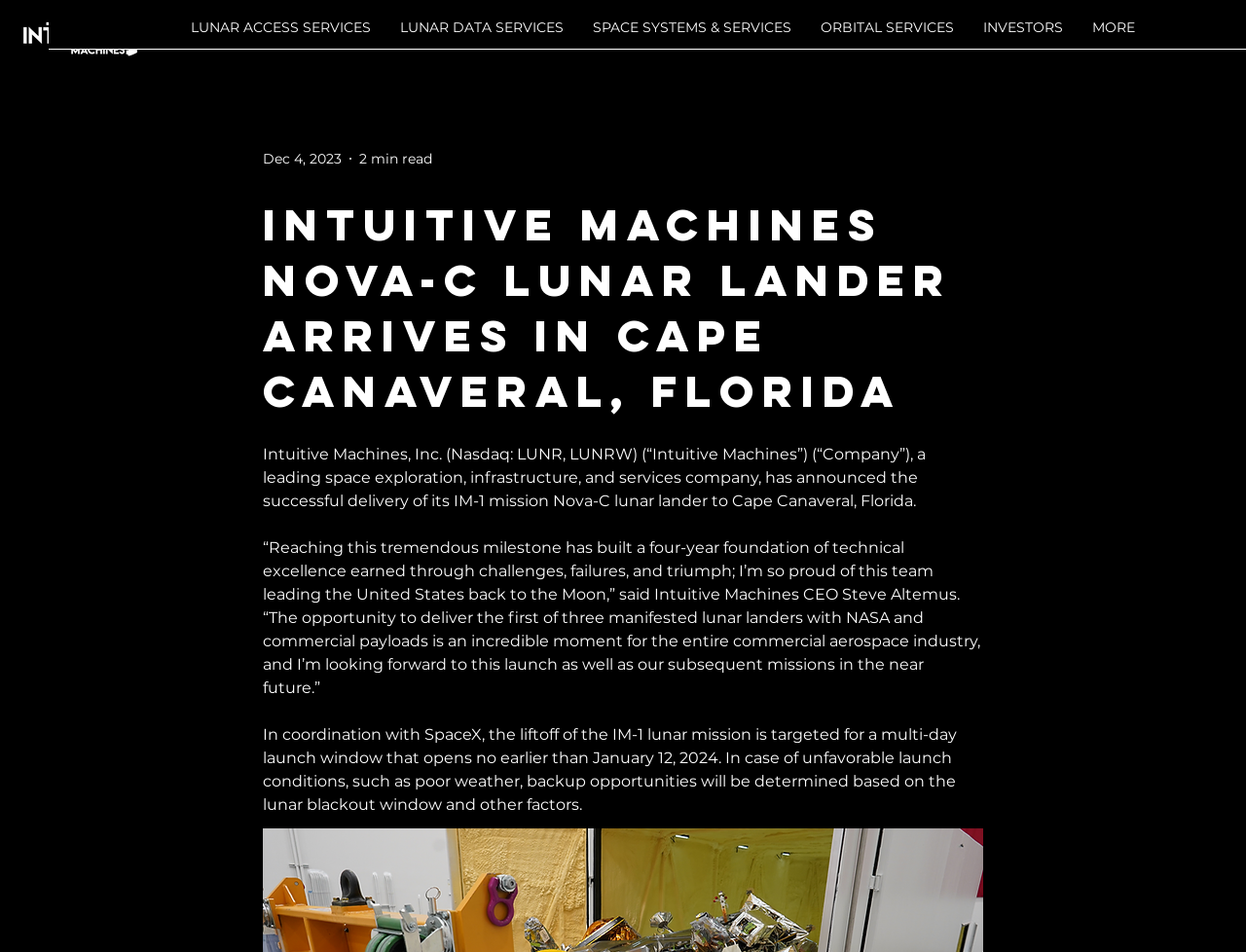Determine the primary headline of the webpage.

Intuitive Machines Nova-C Lunar Lander Arrives in Cape Canaveral, Florida